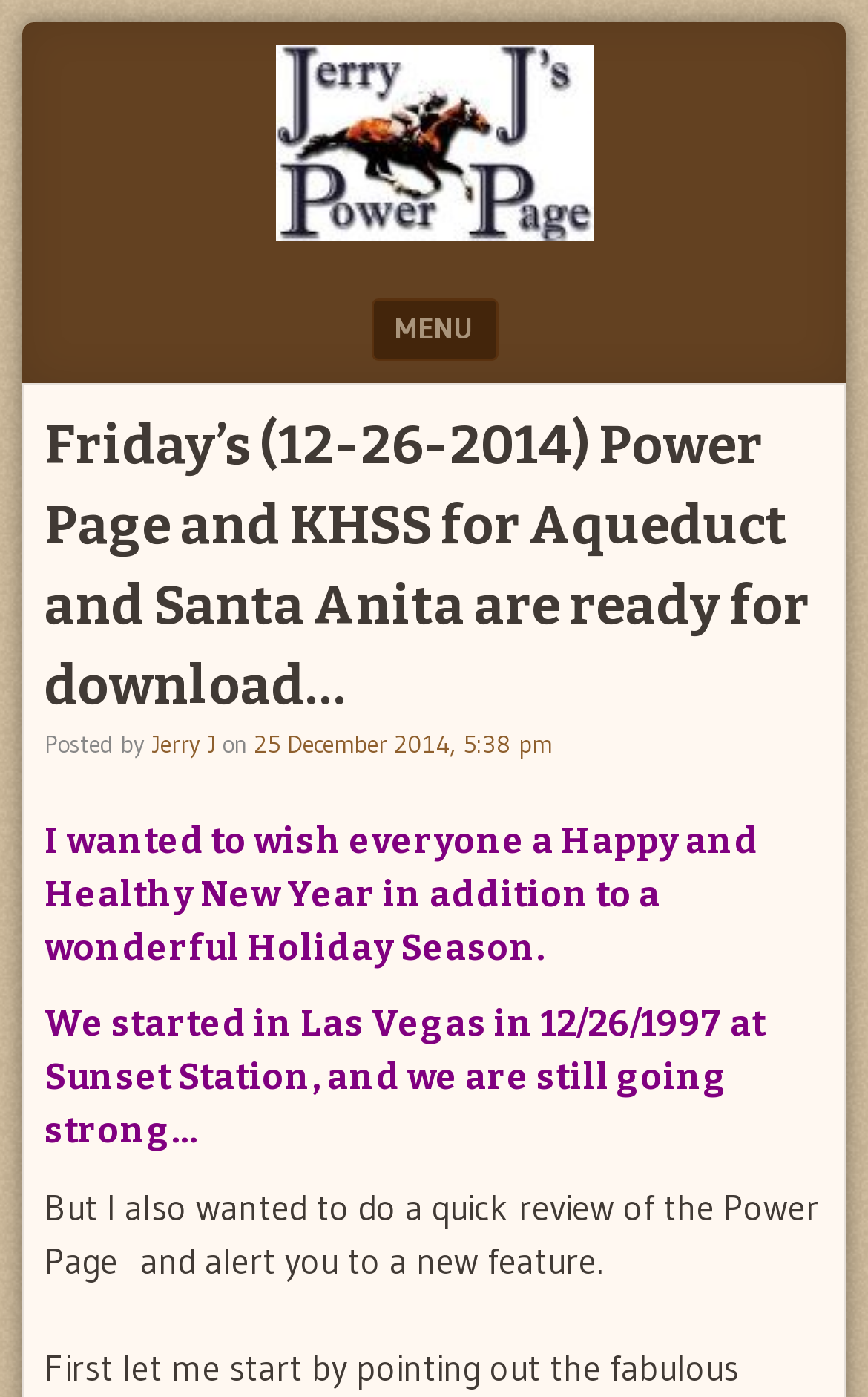Answer the question briefly using a single word or phrase: 
What is the name of the page?

Power Page